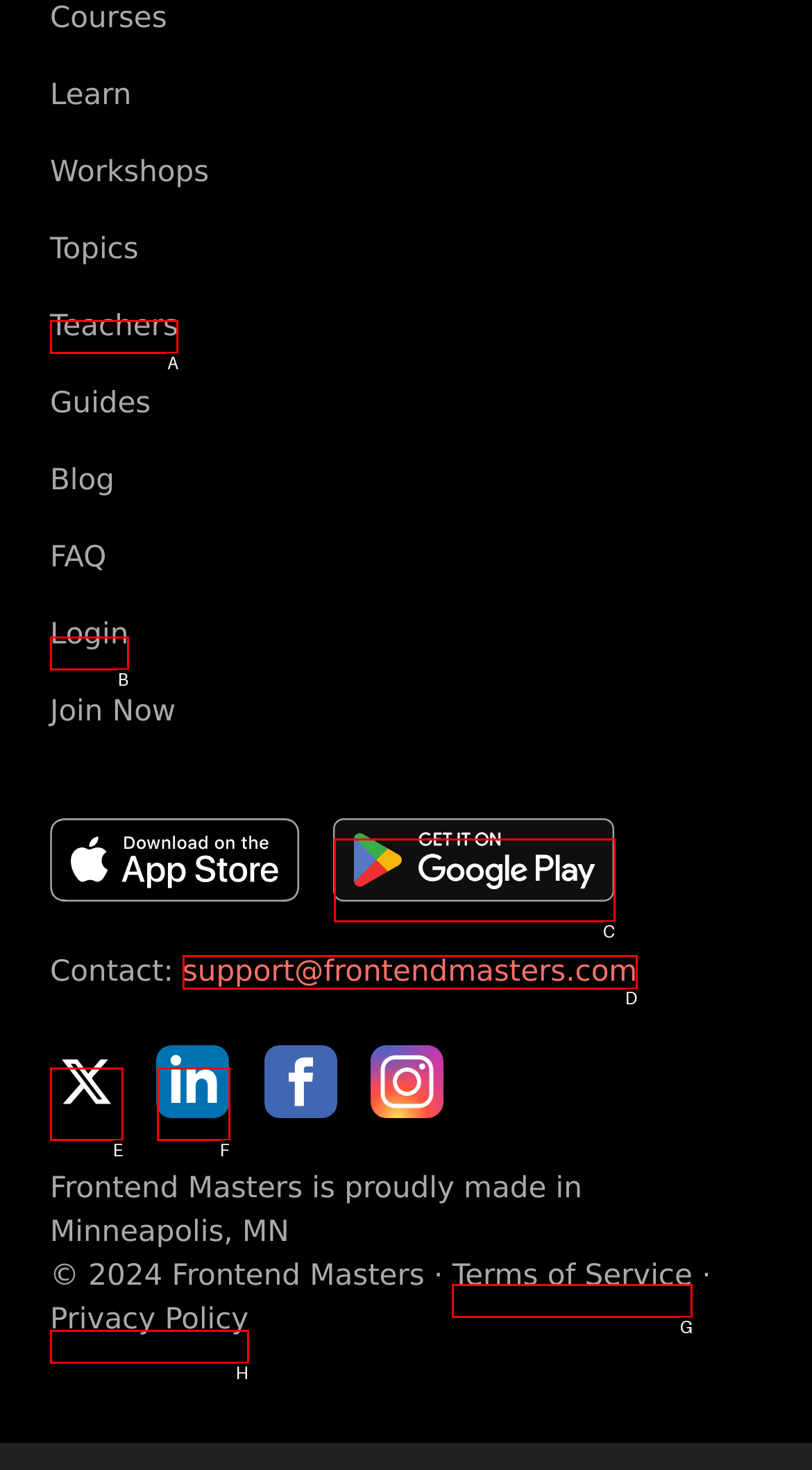Identify the correct letter of the UI element to click for this task: Contact support
Respond with the letter from the listed options.

D